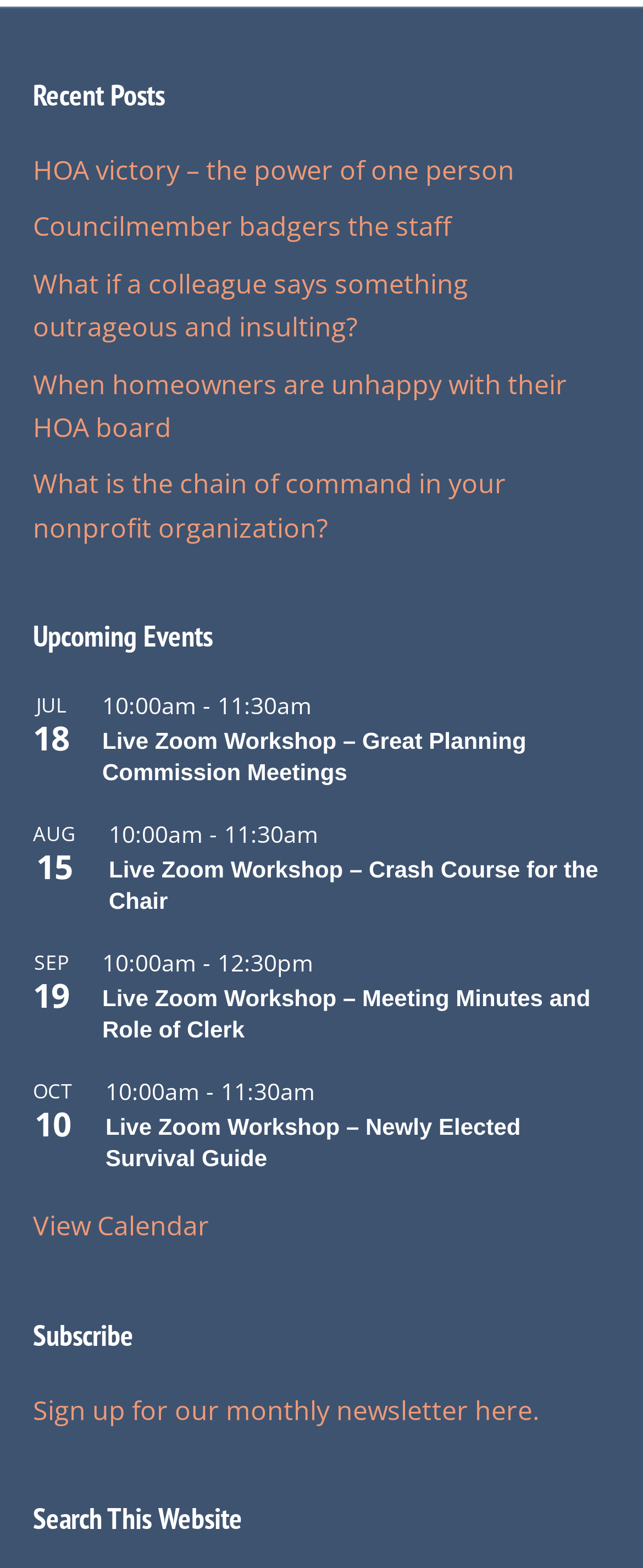Identify the coordinates of the bounding box for the element that must be clicked to accomplish the instruction: "Register for Live Zoom Workshop – Great Planning Commission Meetings".

[0.159, 0.464, 0.819, 0.501]